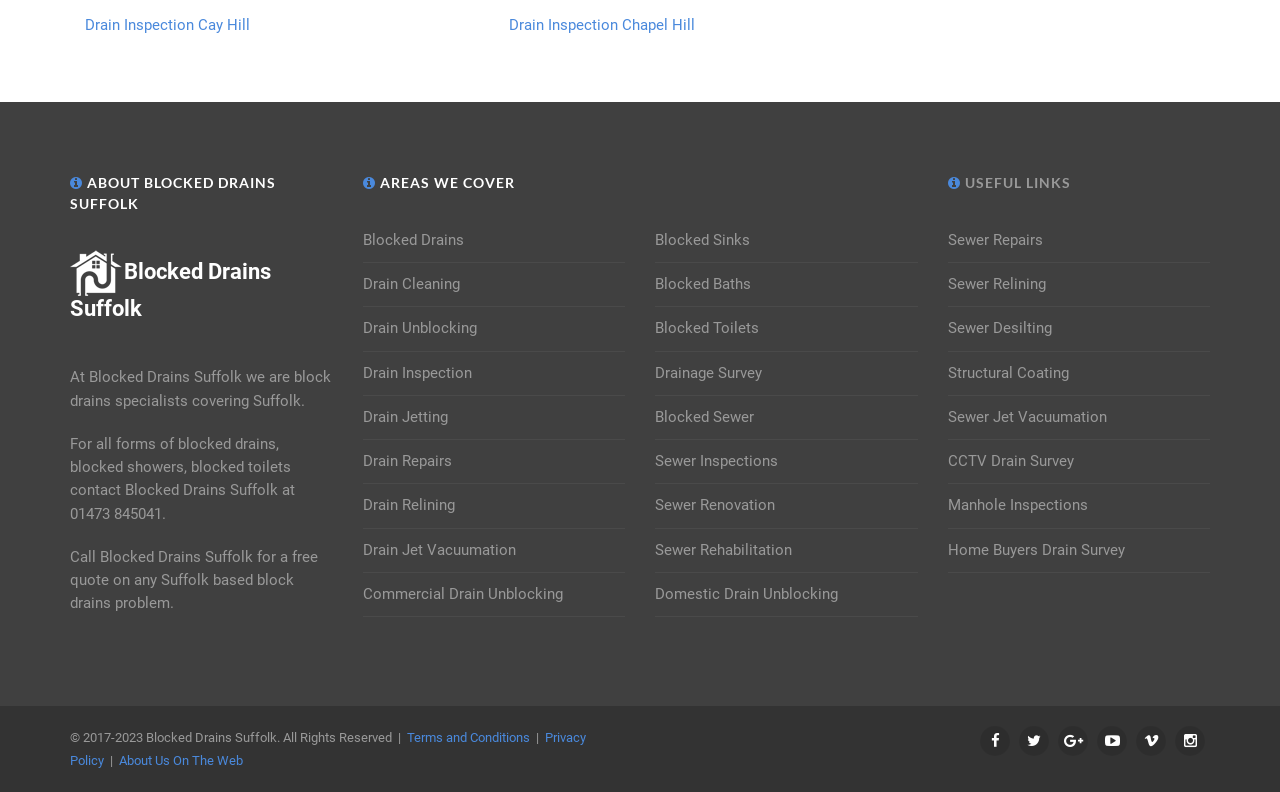What is the copyright year of the website? Using the information from the screenshot, answer with a single word or phrase.

2017-2023